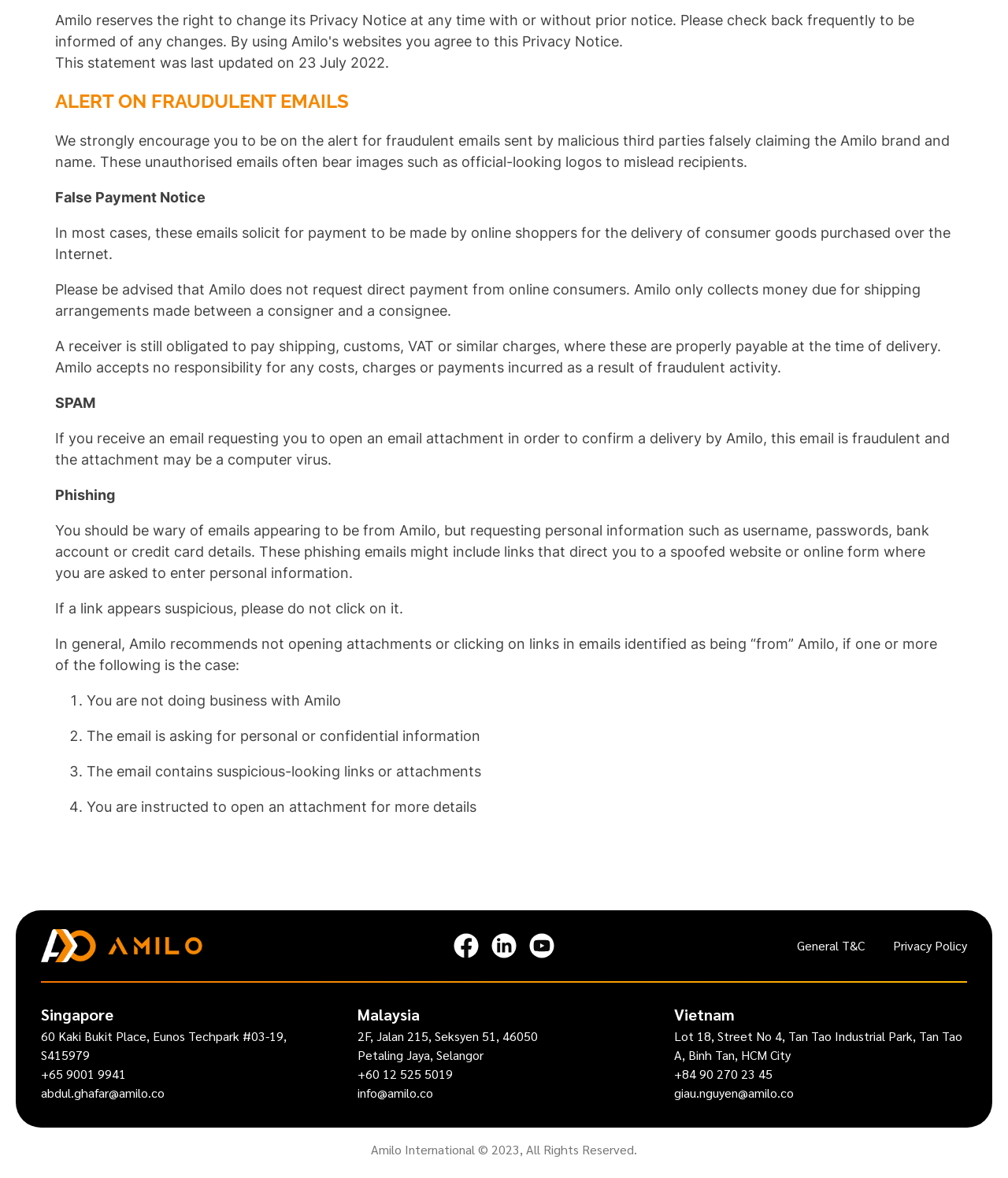Could you specify the bounding box coordinates for the clickable section to complete the following instruction: "Call the Singapore office"?

[0.041, 0.904, 0.125, 0.918]